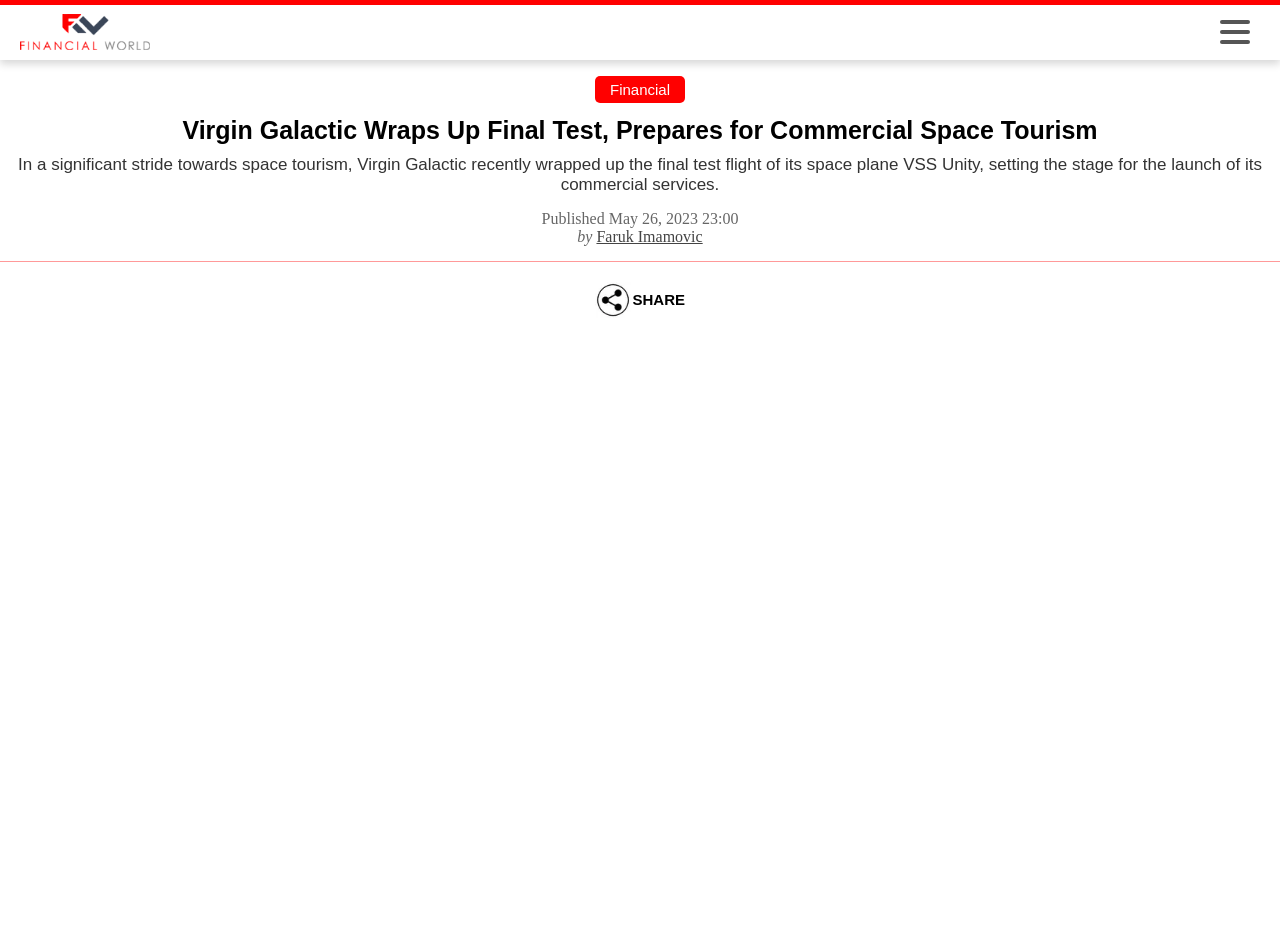Find the bounding box coordinates for the UI element whose description is: "Valice". The coordinates should be four float numbers between 0 and 1, in the format [left, top, right, bottom].

None